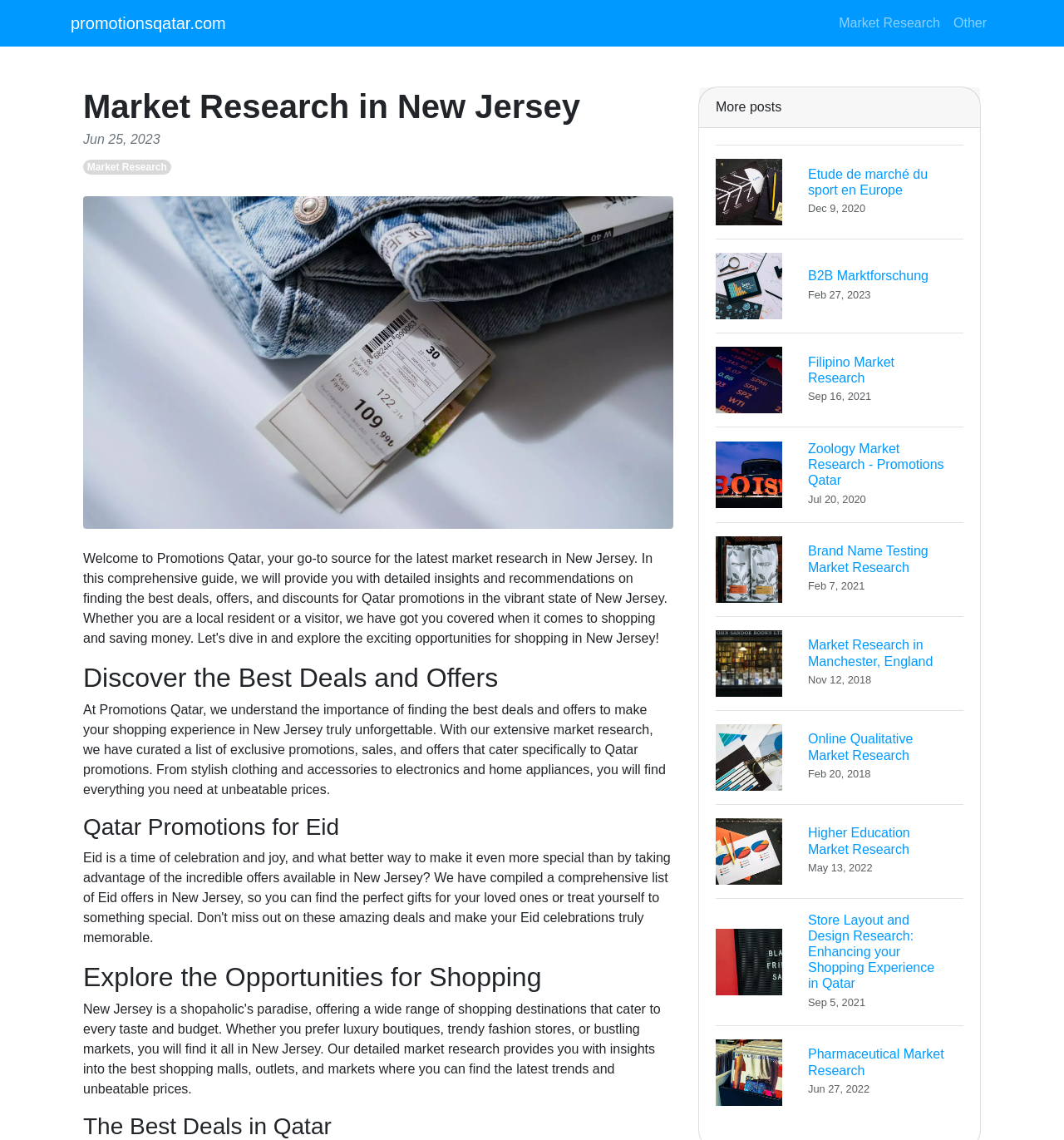Locate the bounding box coordinates of the element that should be clicked to execute the following instruction: "Watch the promo of Riverdale Season 4 Episode 19".

None